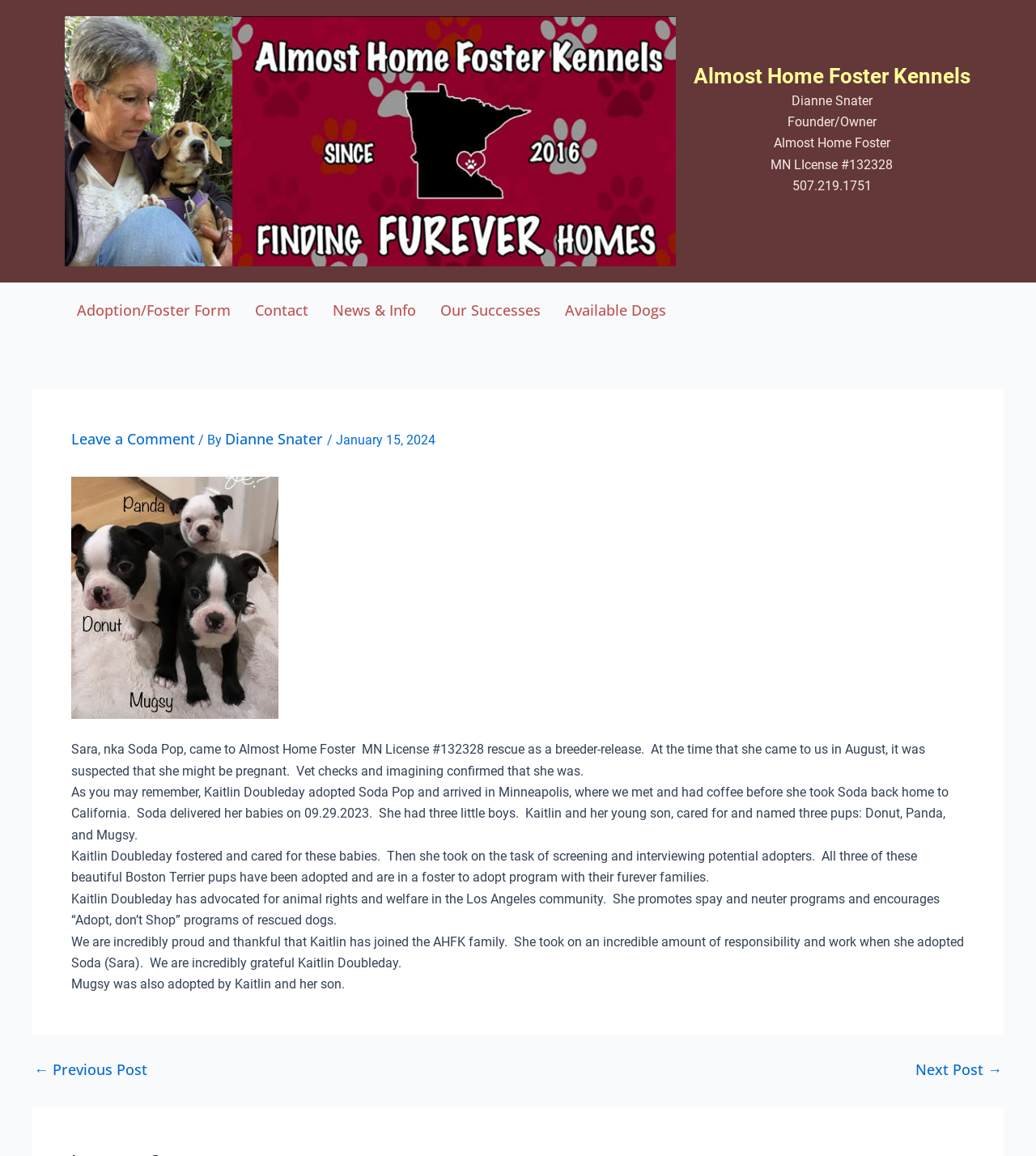Please find the bounding box coordinates of the element that you should click to achieve the following instruction: "Contact Almost Home Foster". The coordinates should be presented as four float numbers between 0 and 1: [left, top, right, bottom].

[0.234, 0.252, 0.309, 0.285]